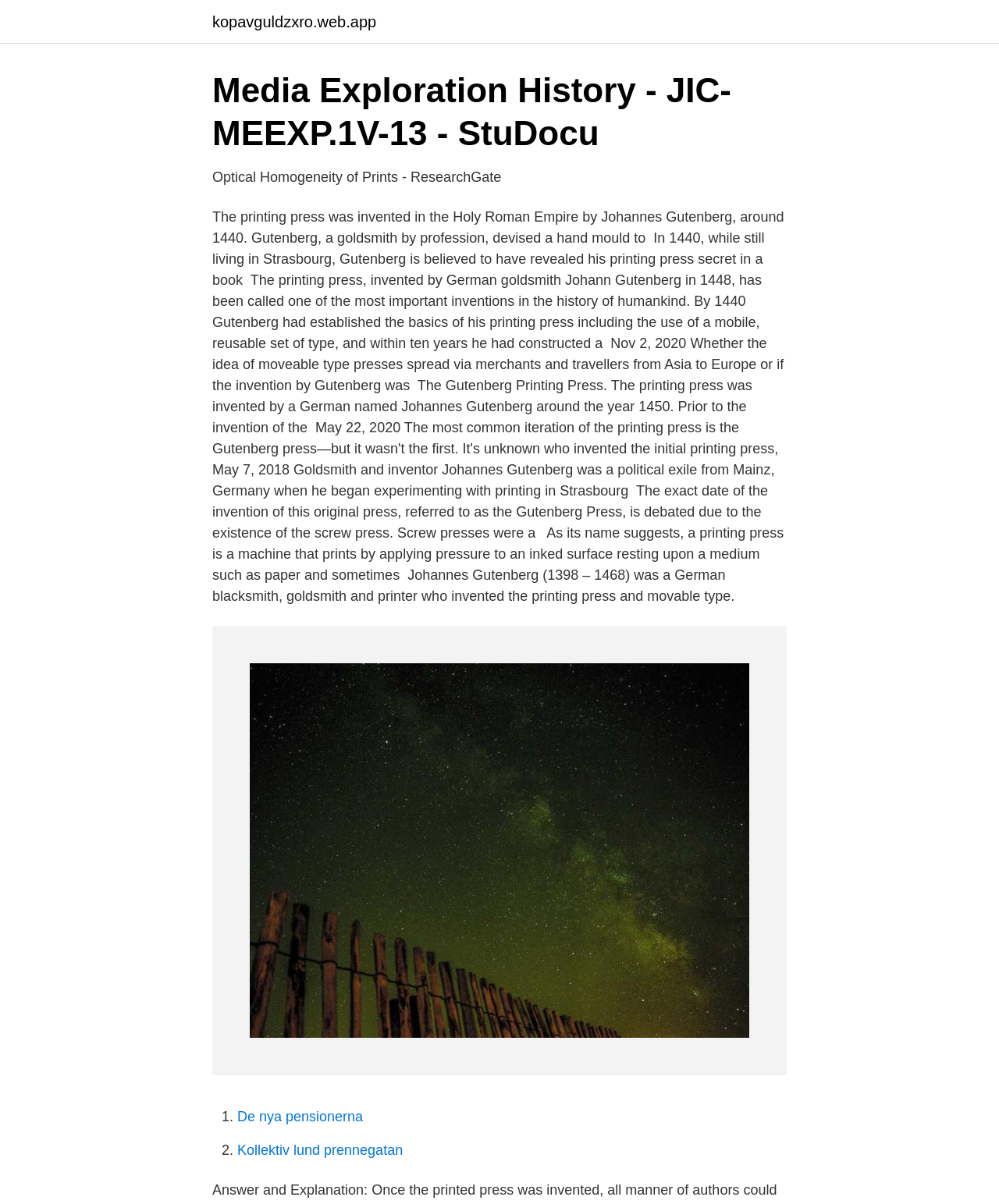Specify the bounding box coordinates (top-left x, top-left y, bottom-right x, bottom-right y) of the UI element in the screenshot that matches this description: Kollektiv lund prennegatan

[0.238, 0.949, 0.403, 0.962]